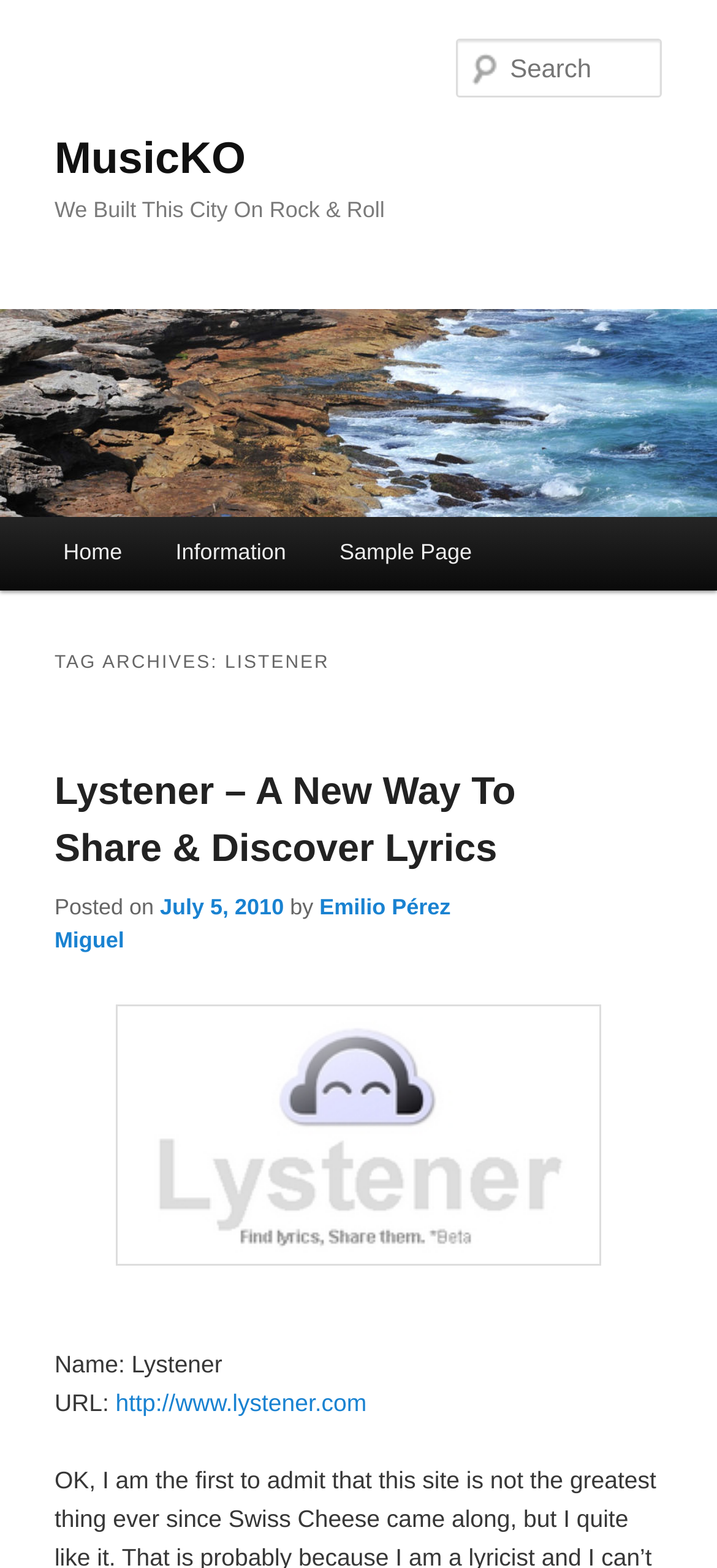Answer the question in one word or a short phrase:
Who is the author of the article?

Emilio Pérez Miguel